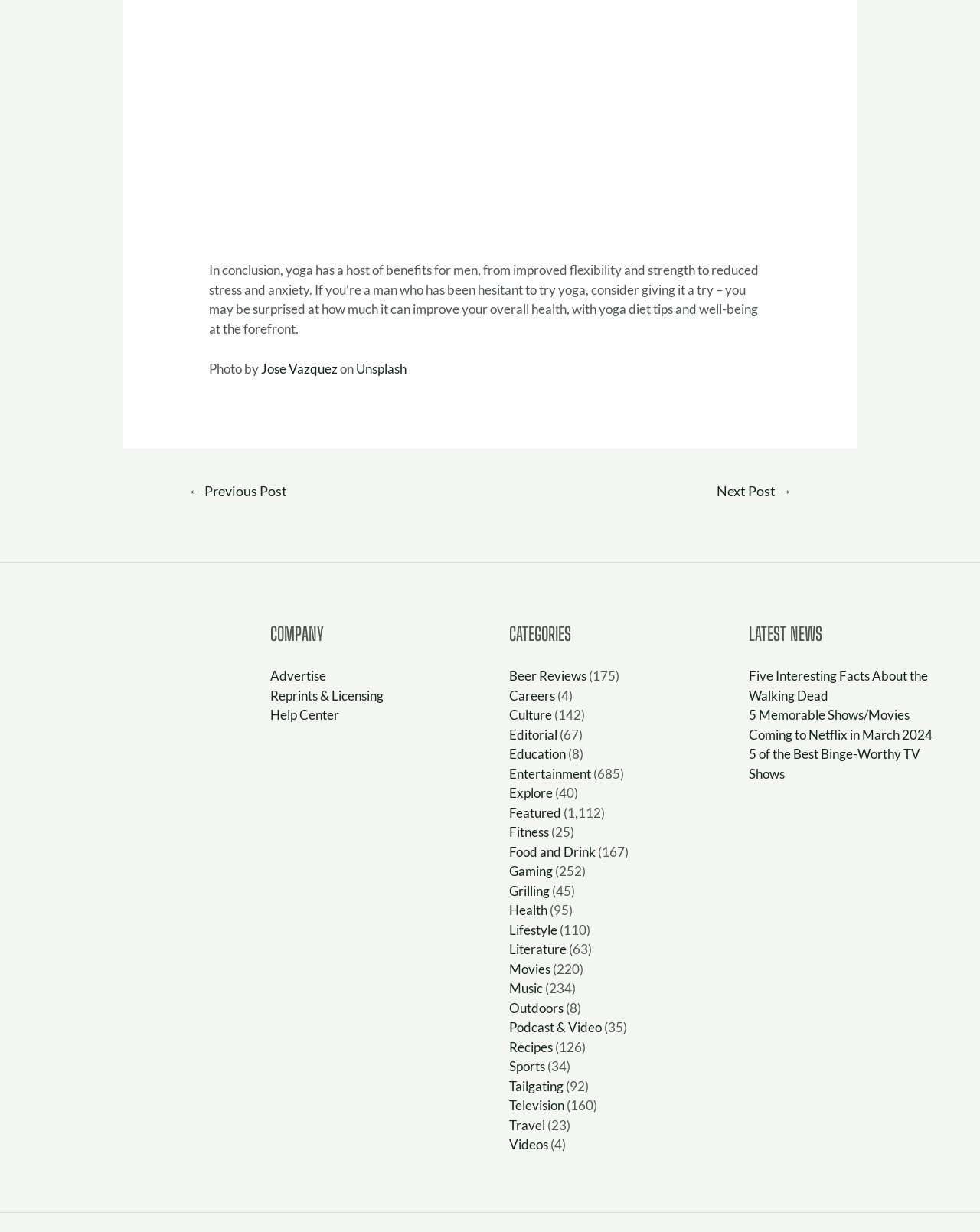Locate the bounding box coordinates of the UI element described by: "Jose Vazquez". Provide the coordinates as four float numbers between 0 and 1, formatted as [left, top, right, bottom].

[0.267, 0.293, 0.345, 0.306]